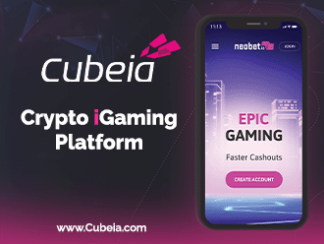Provide a thorough description of what you see in the image.

The image showcases the branding of "Cubeia," a prominent player in the crypto iGaming industry. It features a smartphone displaying a vibrant, user-friendly interface for an online gaming platform, highlighting the tagline "EPIC GAMING" along with the promise of "Faster Cashouts." The background is adorned with dynamic graphics, emphasizing the cutting-edge technology and exciting gaming experiences that Cubeia offers. The branding is complemented by the prominent Cubeia logo and the web address, suggesting accessibility and innovation in the cryptocurrency gaming sector. This visual effectively communicates the essence of modern gaming and the advantages of using crypto in this rapidly evolving market.